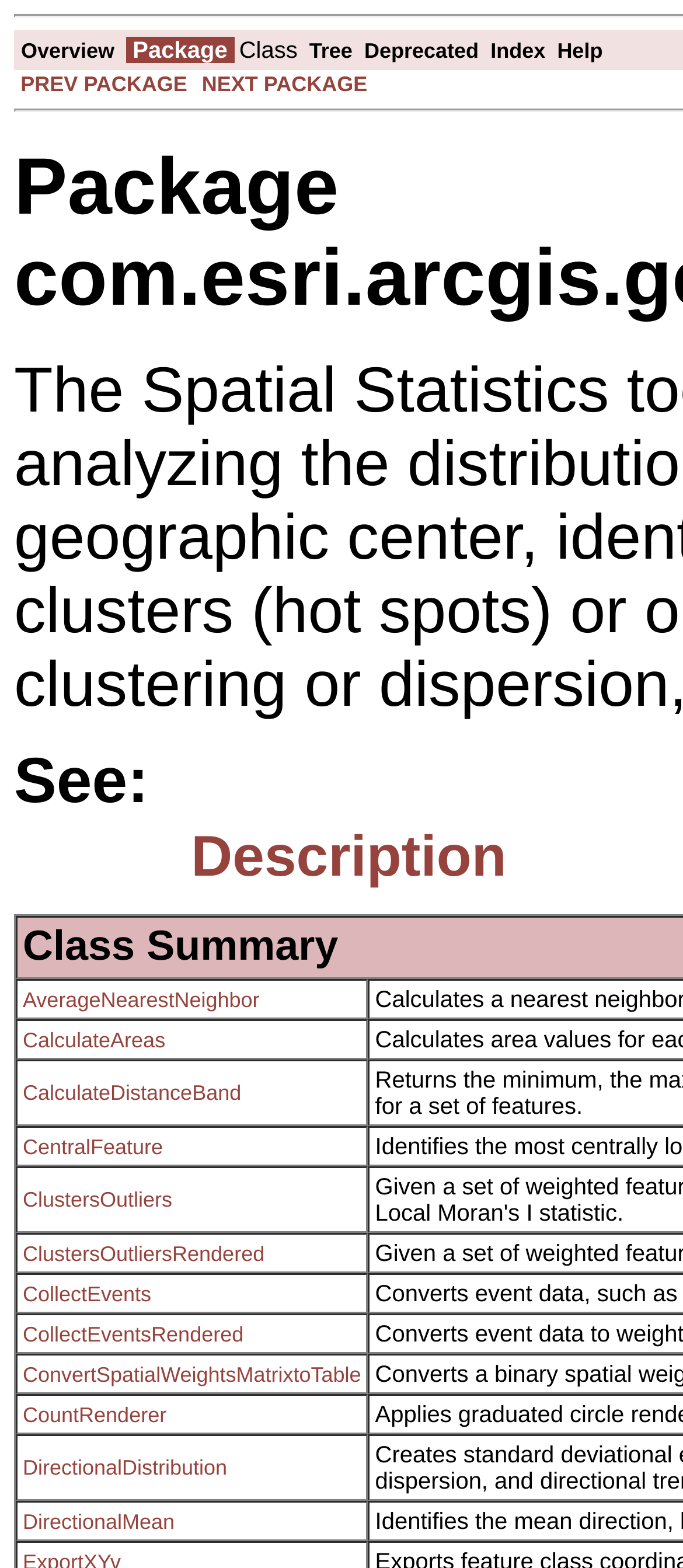Locate the bounding box coordinates of the element that needs to be clicked to carry out the instruction: "Go to Description". The coordinates should be given as four float numbers ranging from 0 to 1, i.e., [left, top, right, bottom].

[0.28, 0.546, 0.742, 0.562]